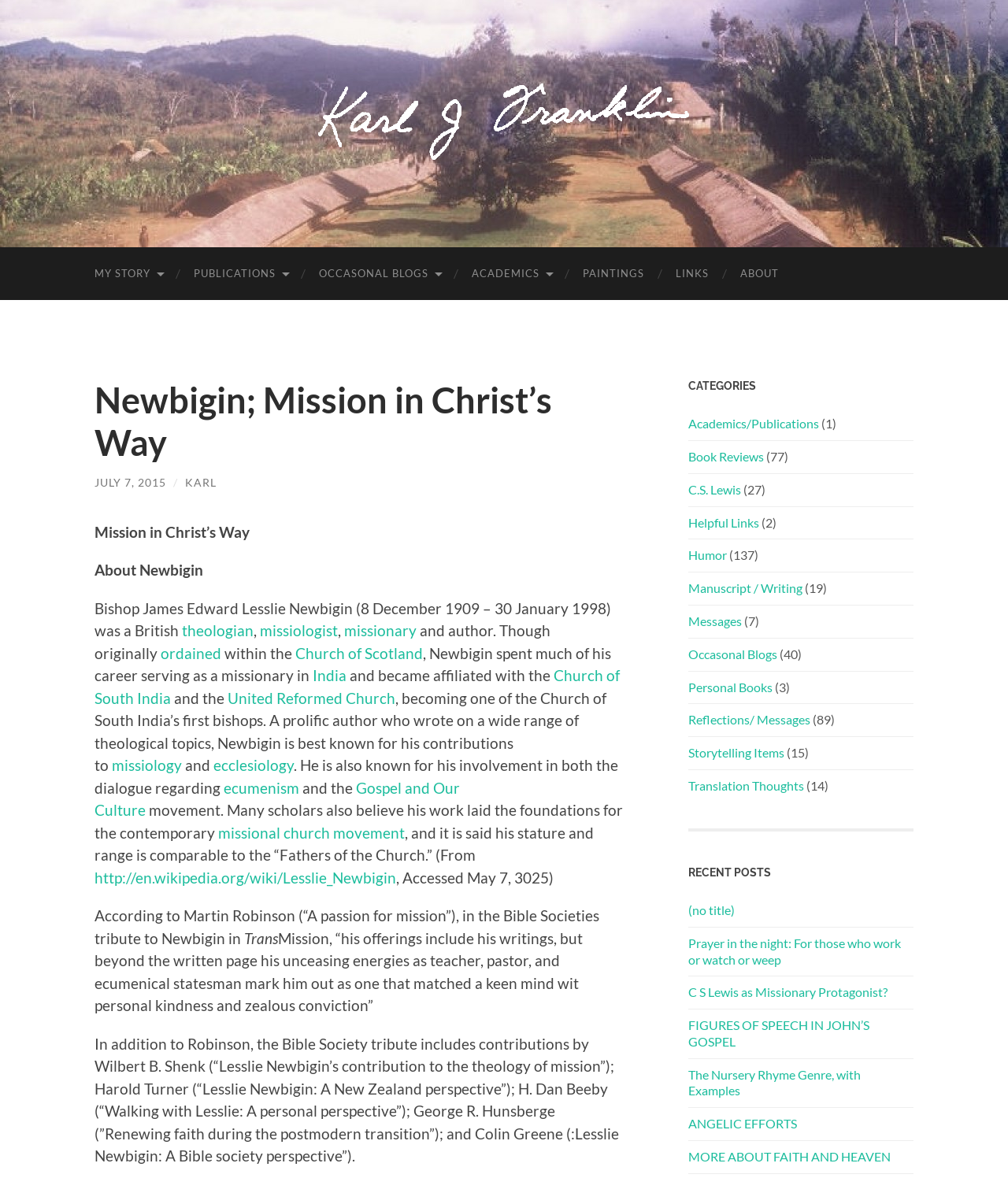Use a single word or phrase to answer the question: 
What is the topic of the third recent post on the webpage?

C S Lewis as Missionary Protagonist?